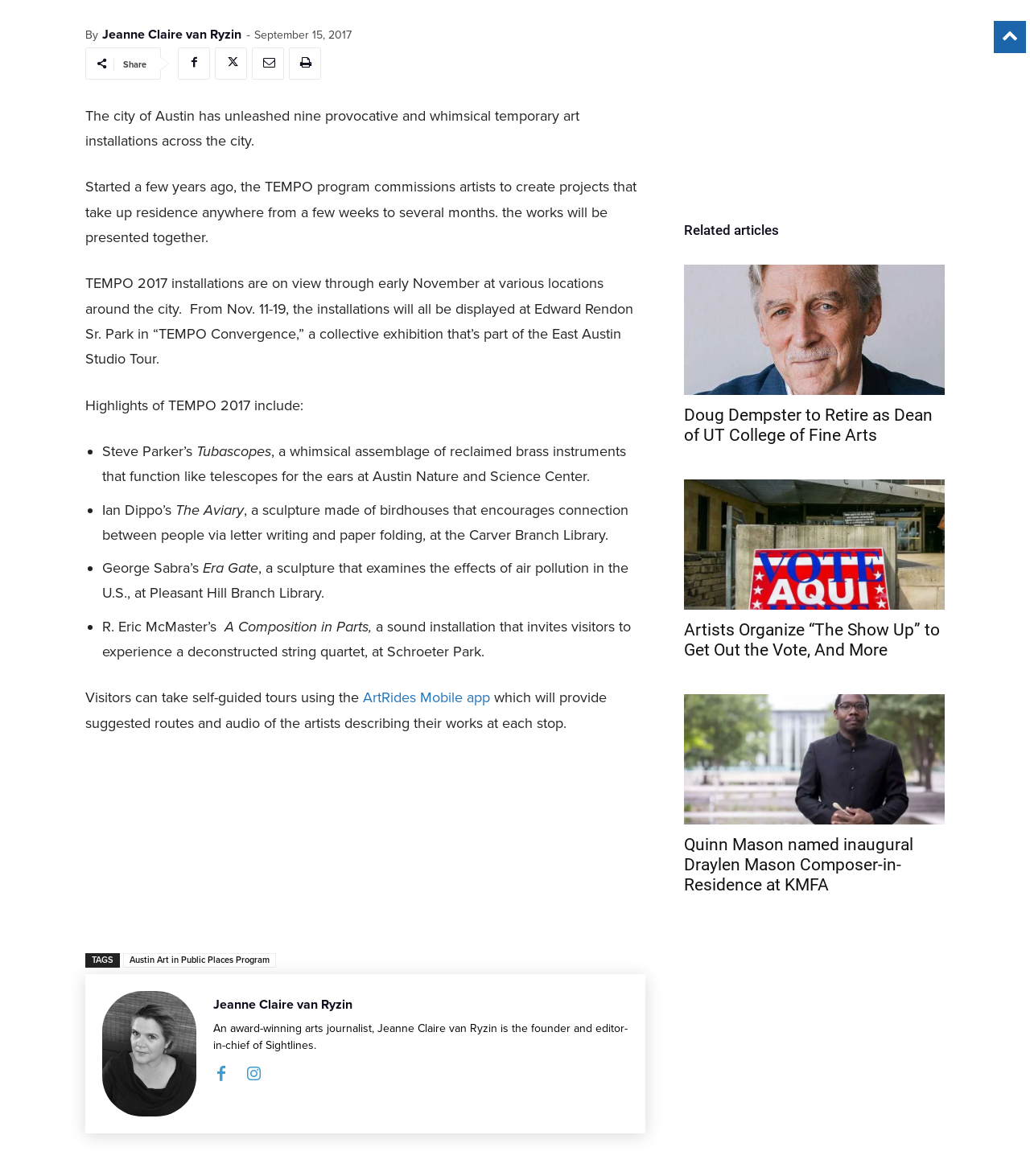Specify the bounding box coordinates for the region that must be clicked to perform the given instruction: "Search for something".

None